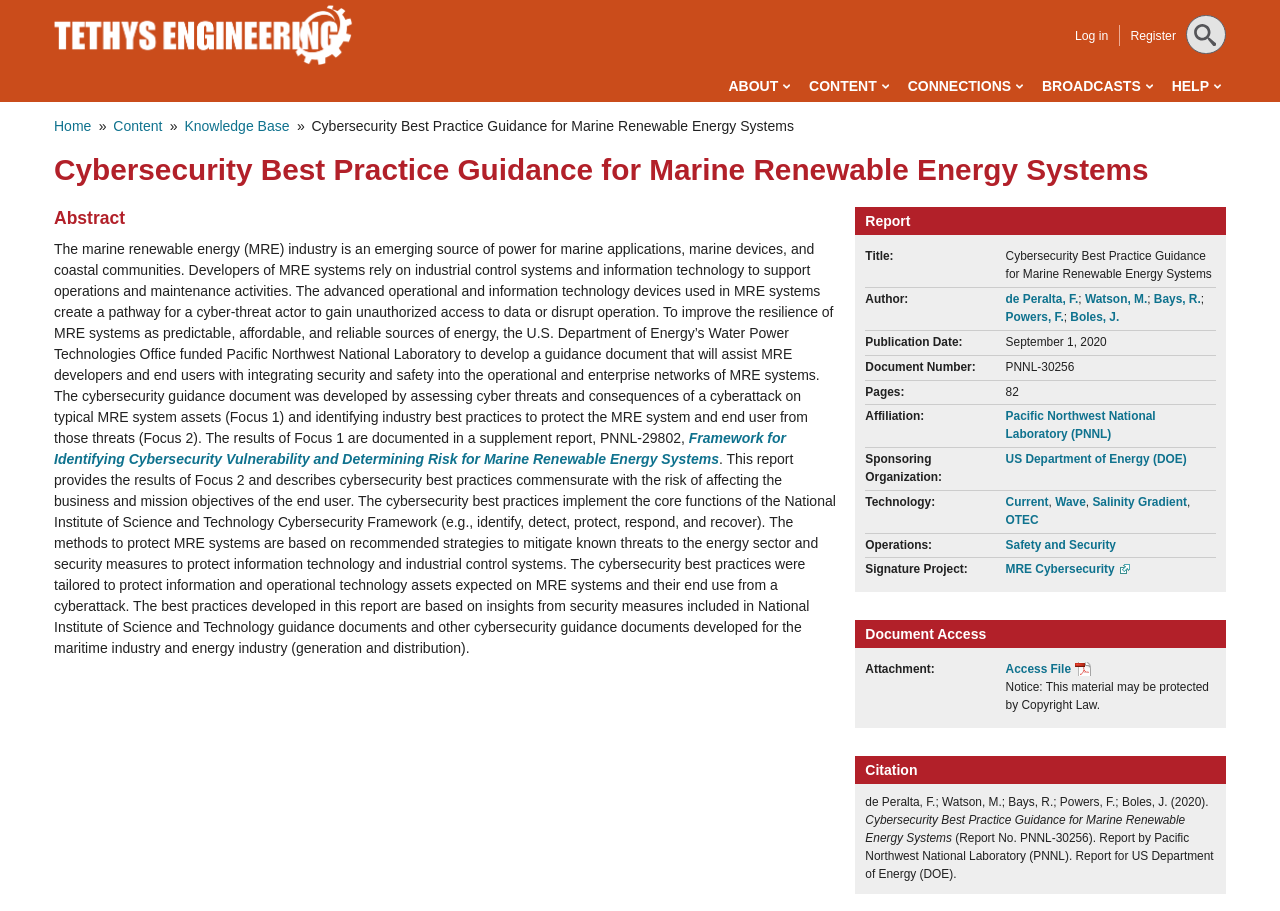Pinpoint the bounding box coordinates of the clickable area needed to execute the instruction: "Click the 'Log in' link". The coordinates should be specified as four float numbers between 0 and 1, i.e., [left, top, right, bottom].

[0.84, 0.032, 0.866, 0.047]